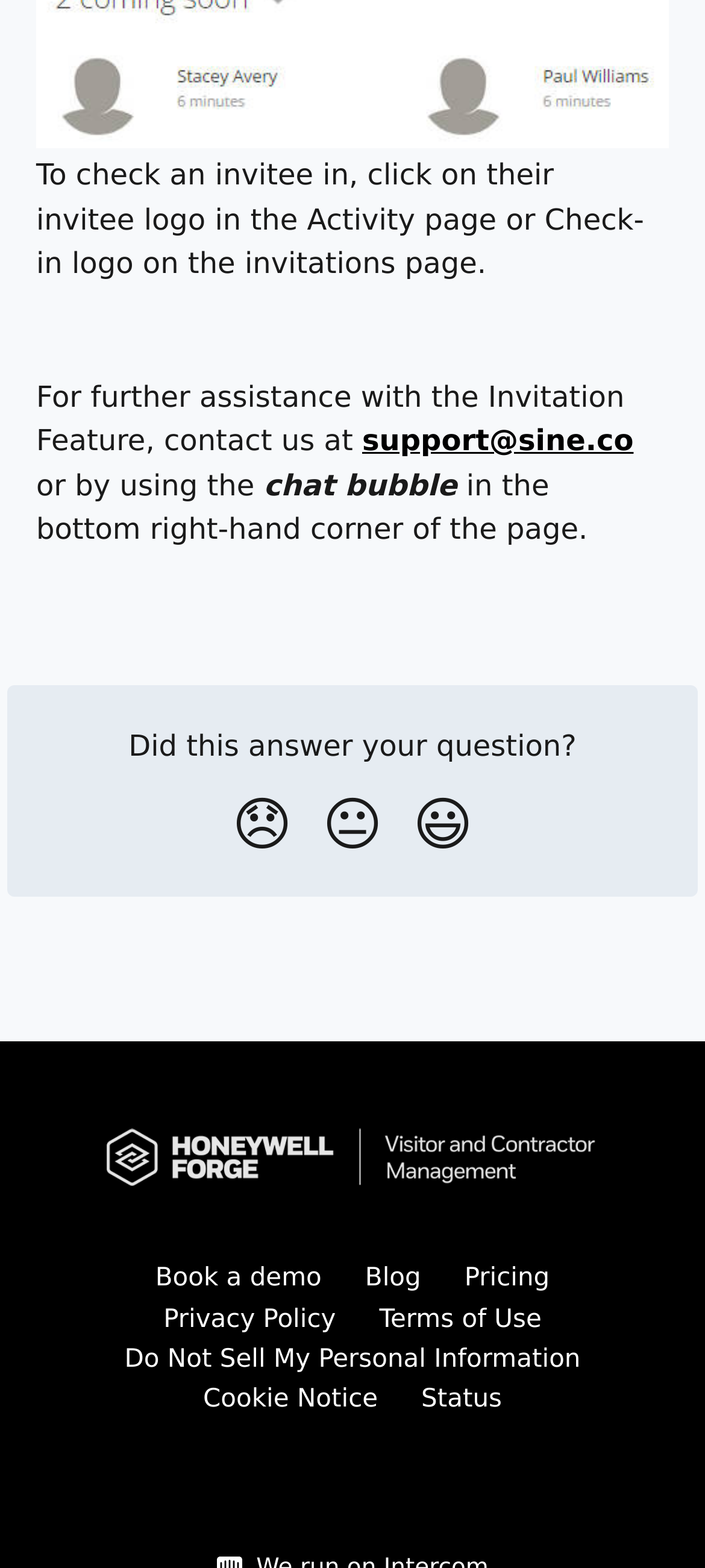Please find the bounding box coordinates of the element's region to be clicked to carry out this instruction: "Book a demo".

[0.22, 0.806, 0.456, 0.824]